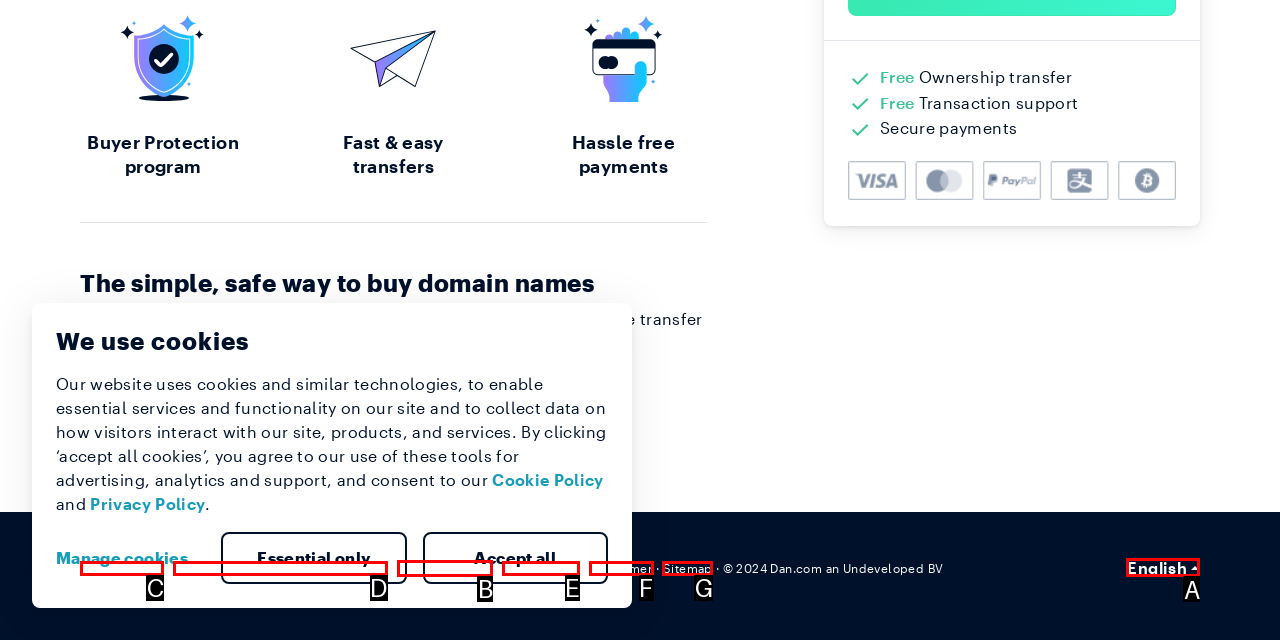Tell me the letter of the option that corresponds to the description: Terms of use
Answer using the letter from the given choices directly.

E